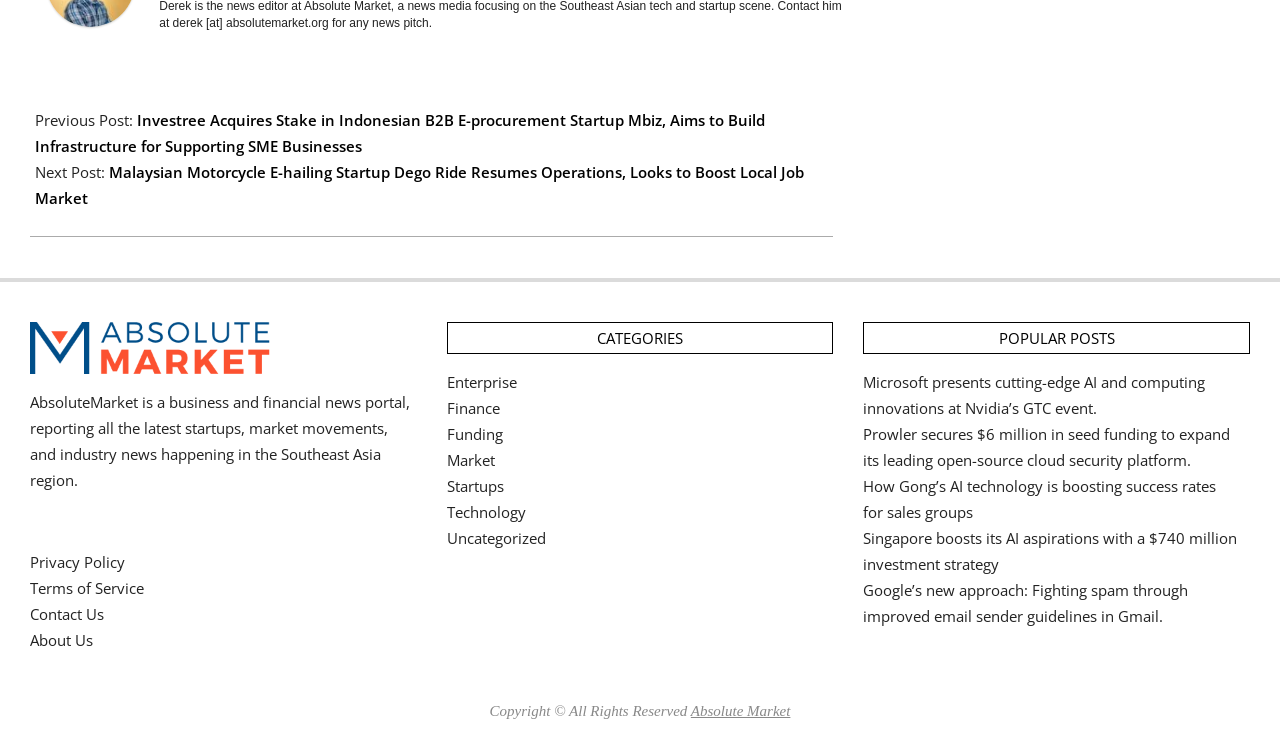Given the webpage screenshot, identify the bounding box of the UI element that matches this description: "Market".

[0.349, 0.608, 0.386, 0.635]